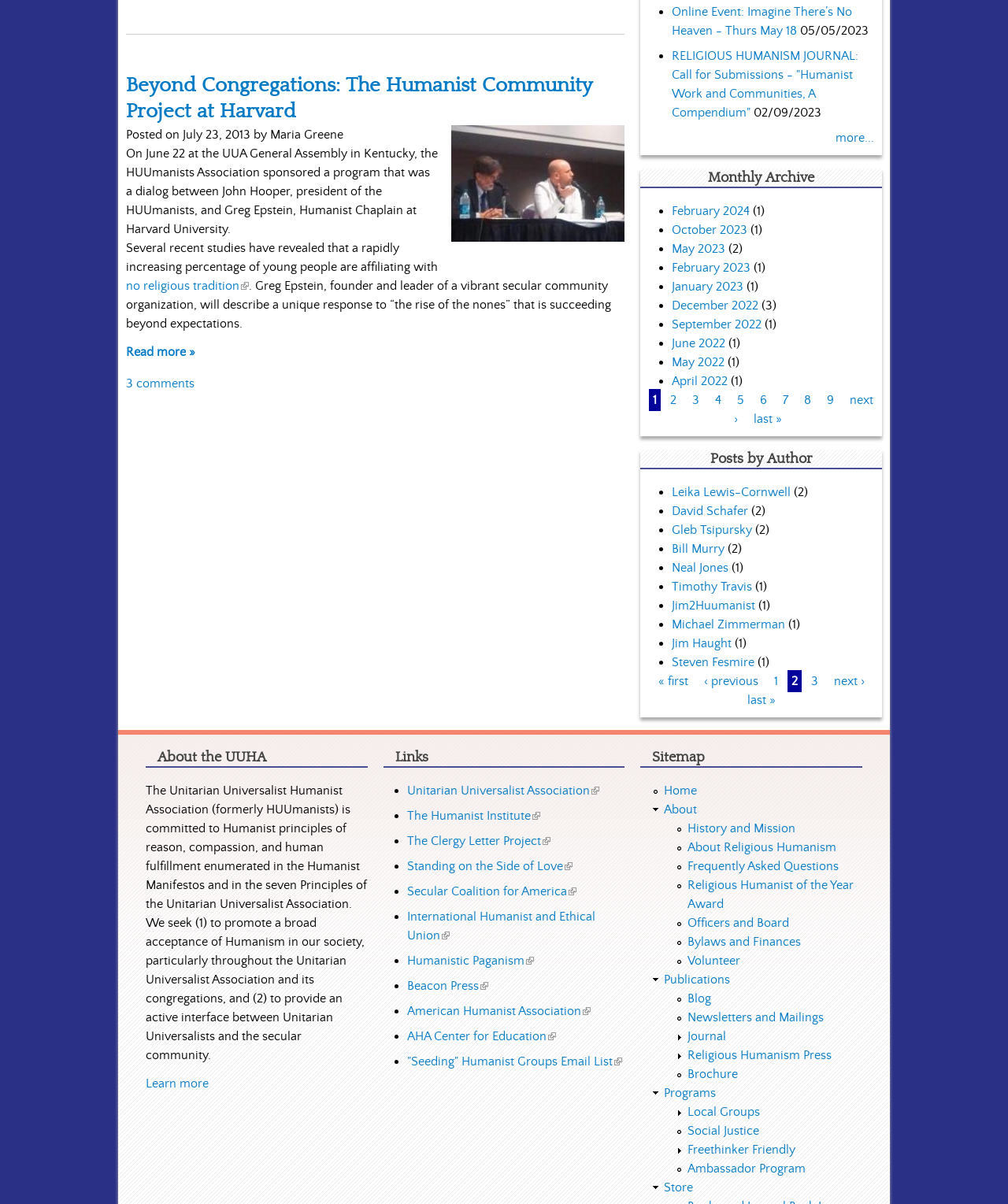Extract the bounding box for the UI element that matches this description: "About Religious Humanism".

[0.682, 0.698, 0.83, 0.71]